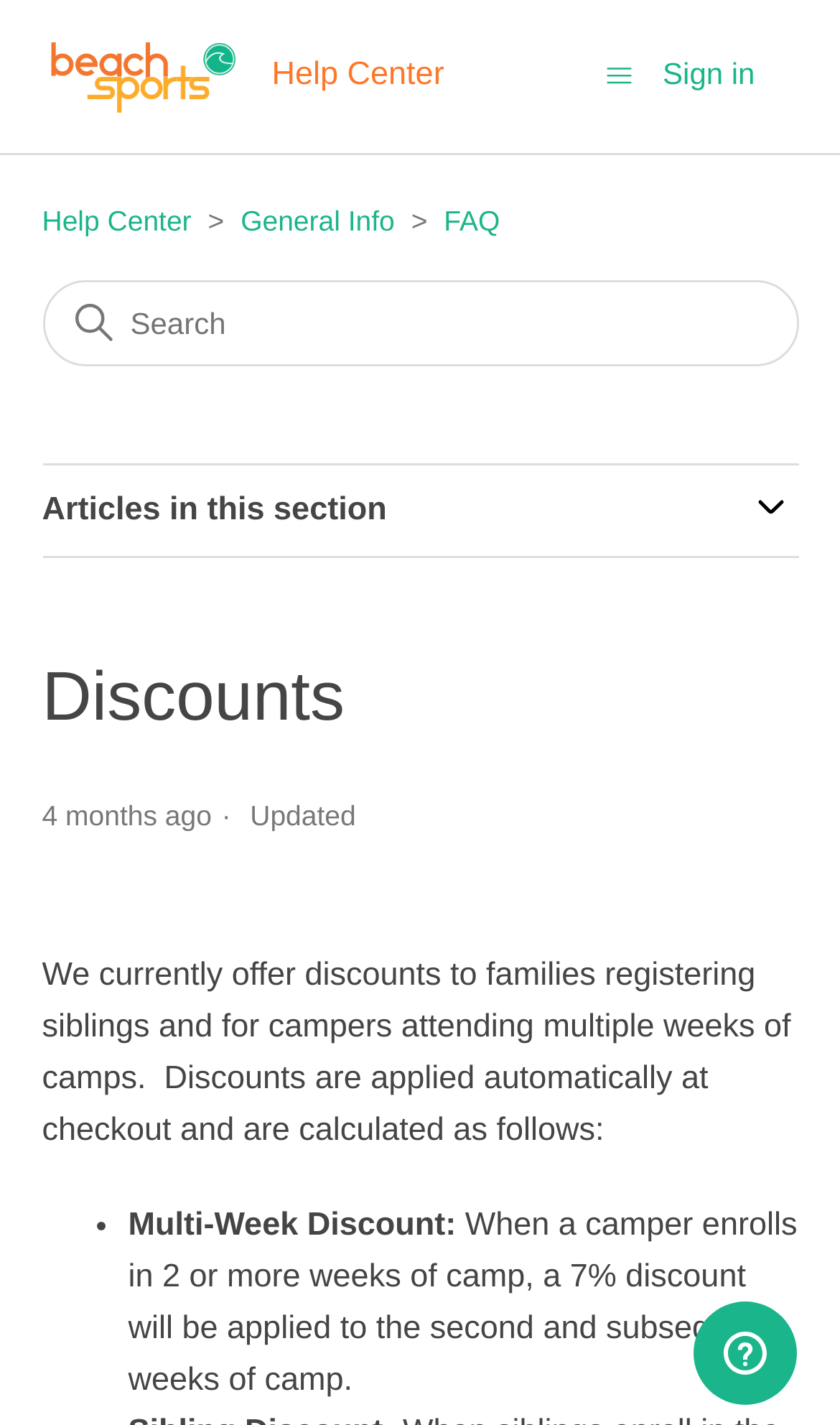Pinpoint the bounding box coordinates of the element to be clicked to execute the instruction: "Go to Help Center home page".

[0.05, 0.026, 0.554, 0.082]